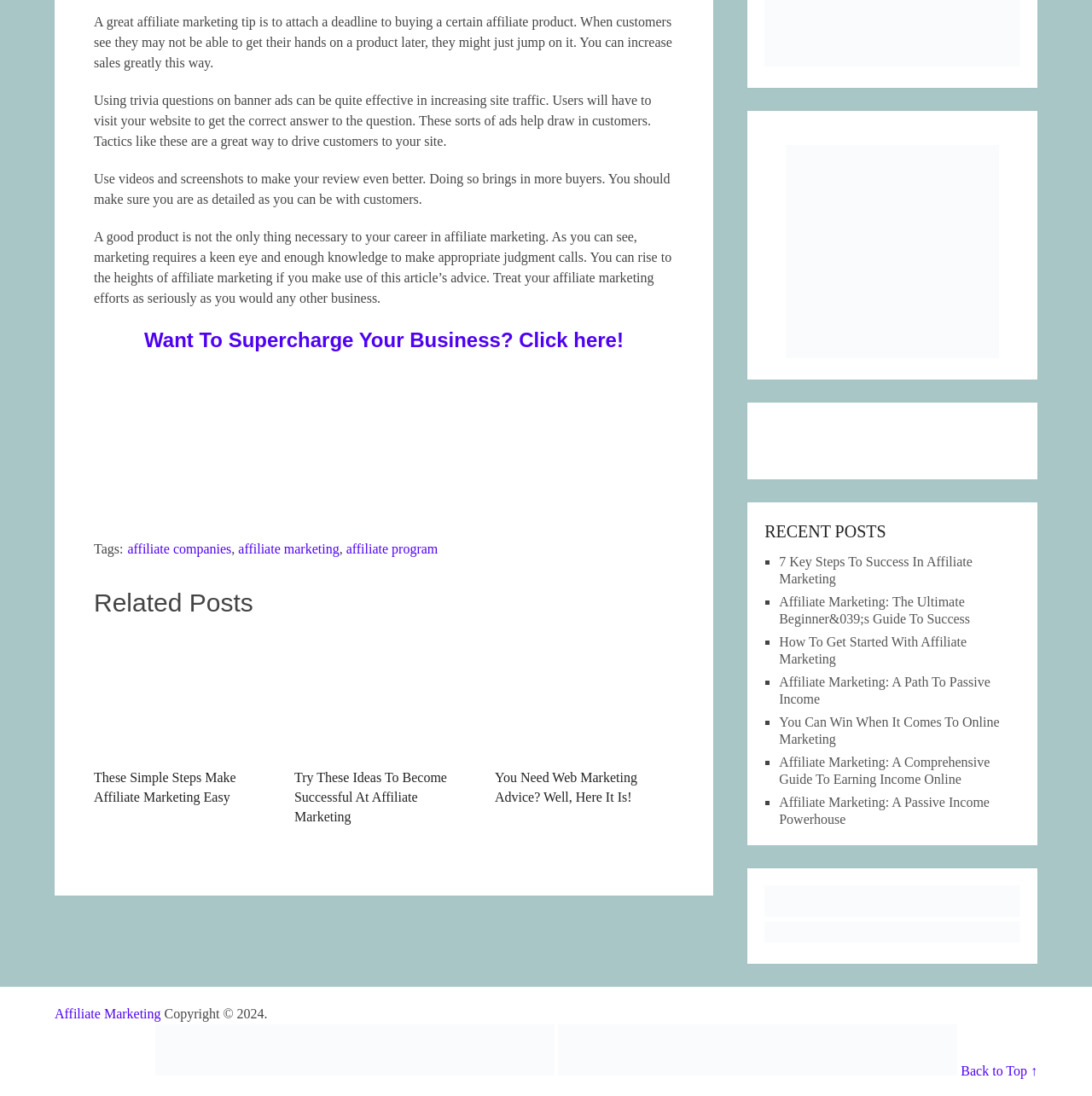Locate the bounding box coordinates of the clickable part needed for the task: "Read next message".

None